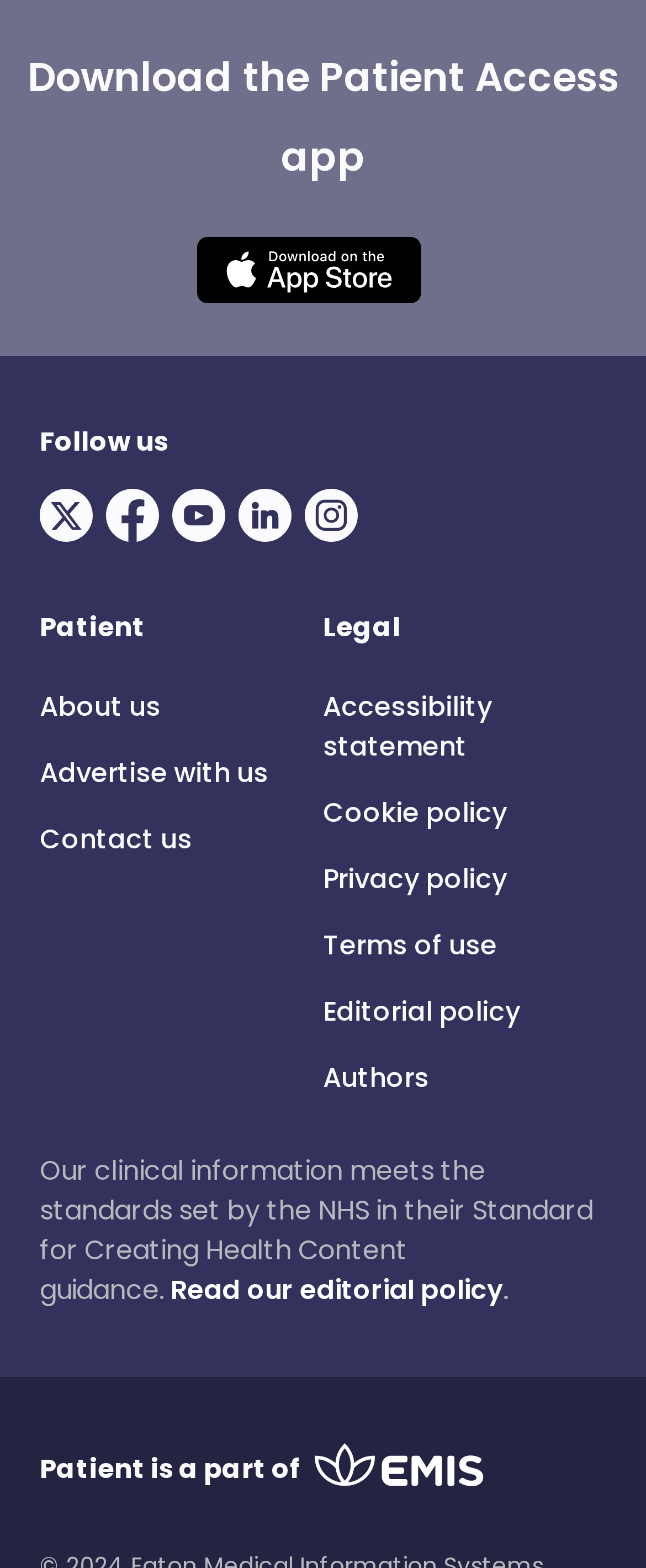Kindly respond to the following question with a single word or a brief phrase: 
How many links are there in the 'Legal' section?

5